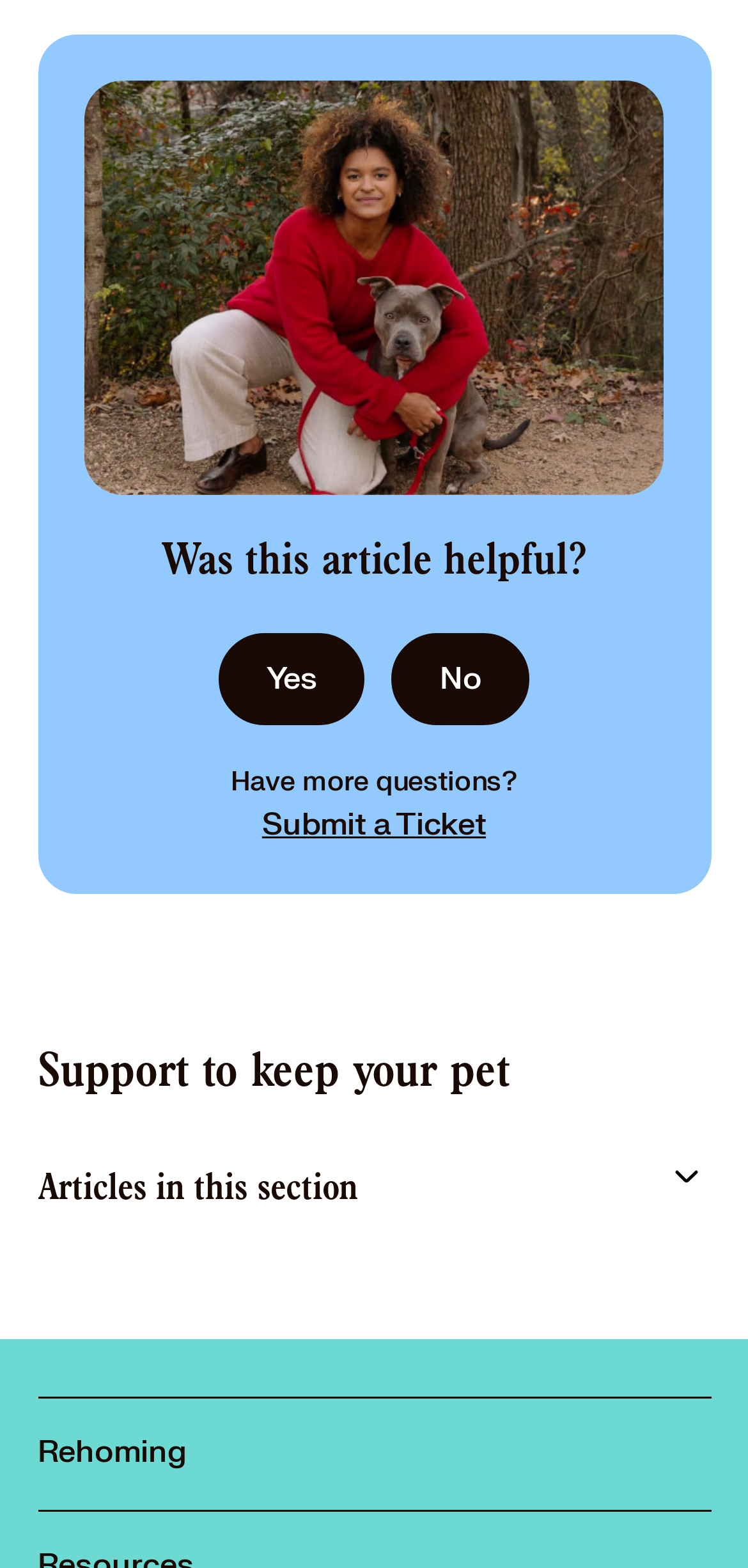Give a one-word or short-phrase answer to the following question: 
What is the text above the image?

Articles in this section